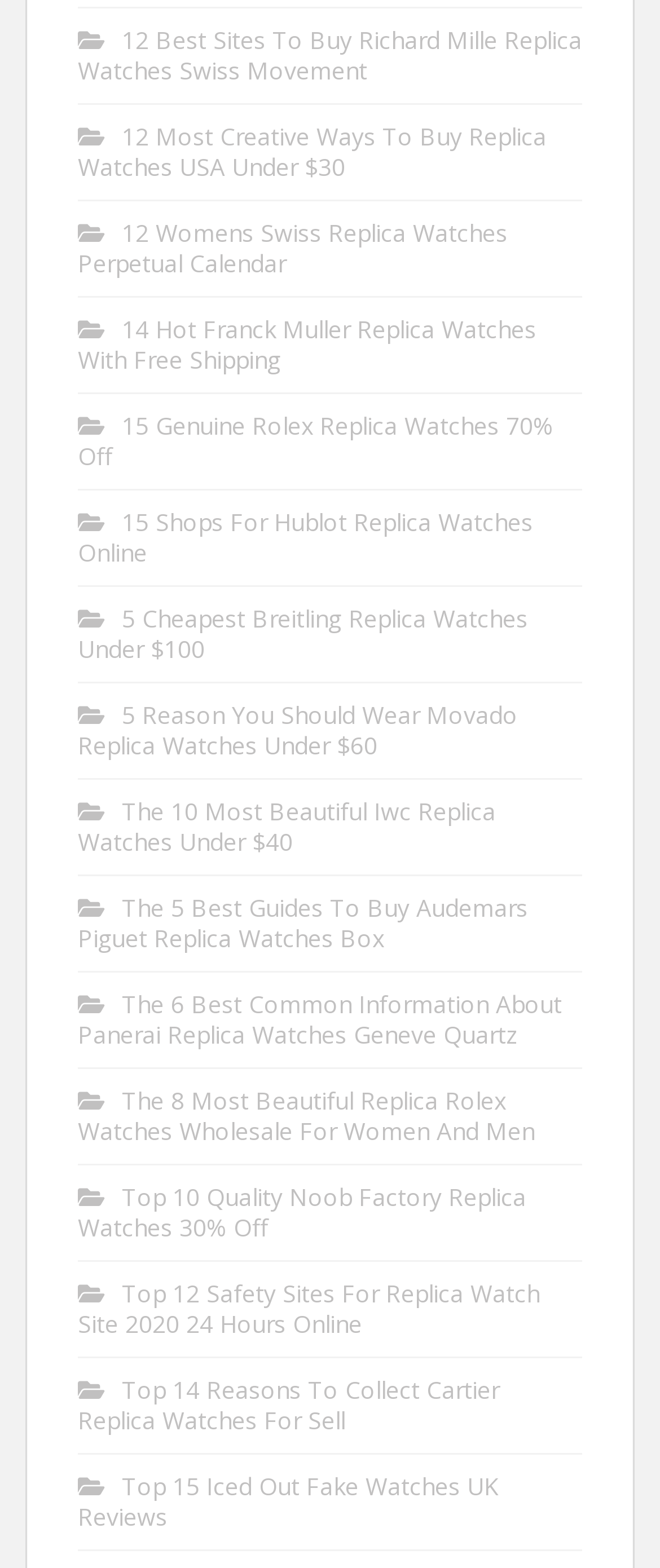Please specify the bounding box coordinates for the clickable region that will help you carry out the instruction: "Read about the 5 cheapest Breitling replica watches under $100".

[0.118, 0.384, 0.8, 0.424]